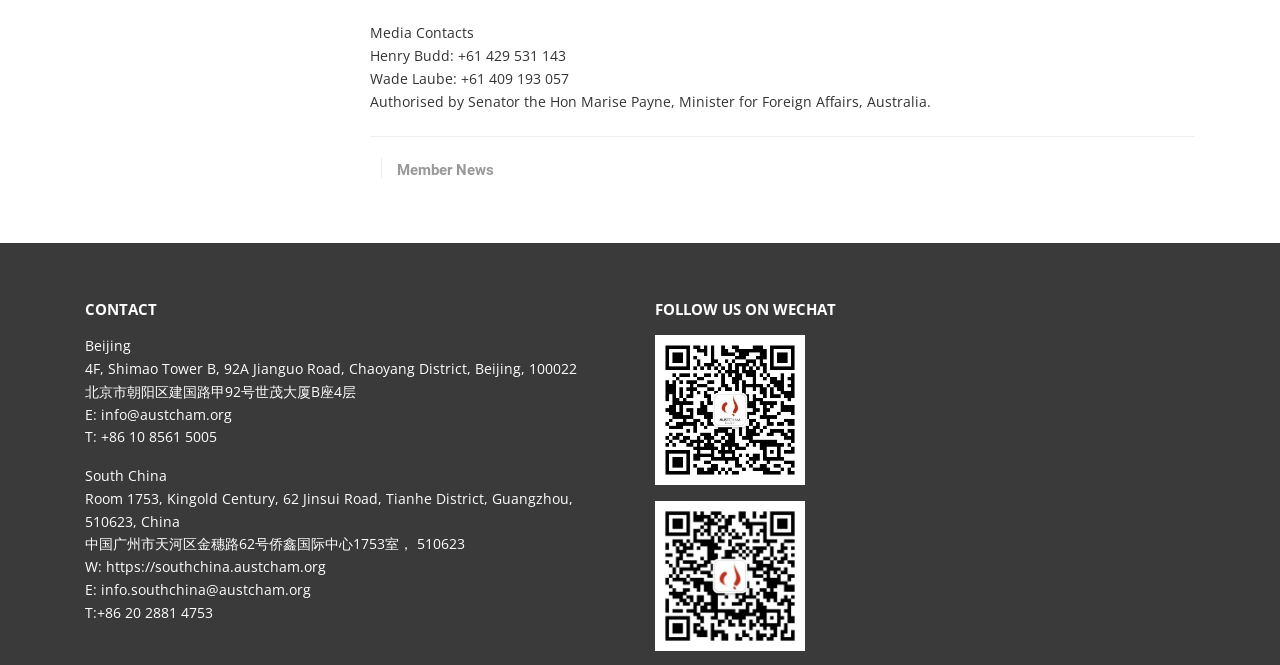What is the purpose of the images on the webpage?
Answer the question with a single word or phrase derived from the image.

WeChat QR codes